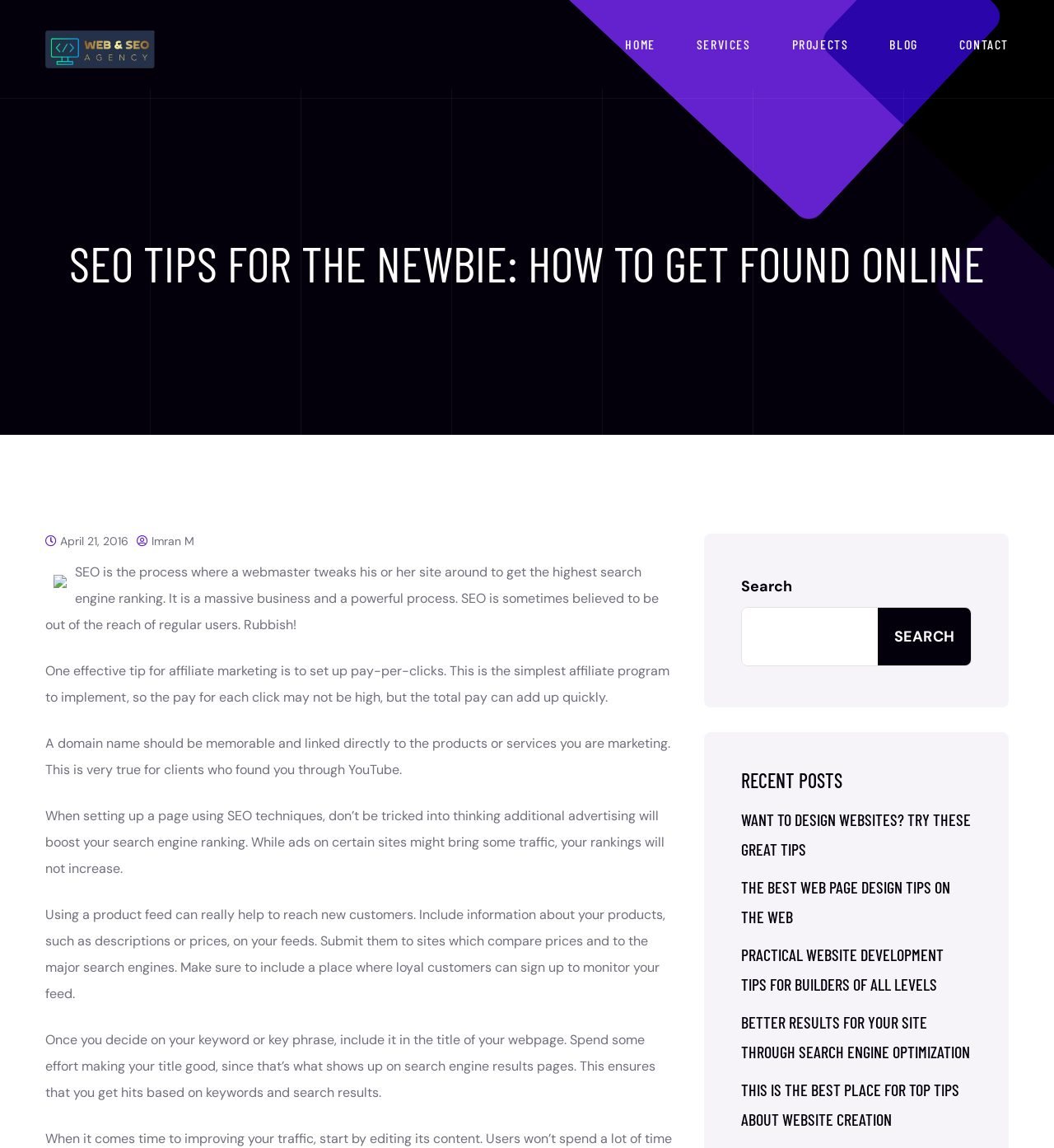Answer the question in a single word or phrase:
What is the topic of the webpage?

SEO Tips